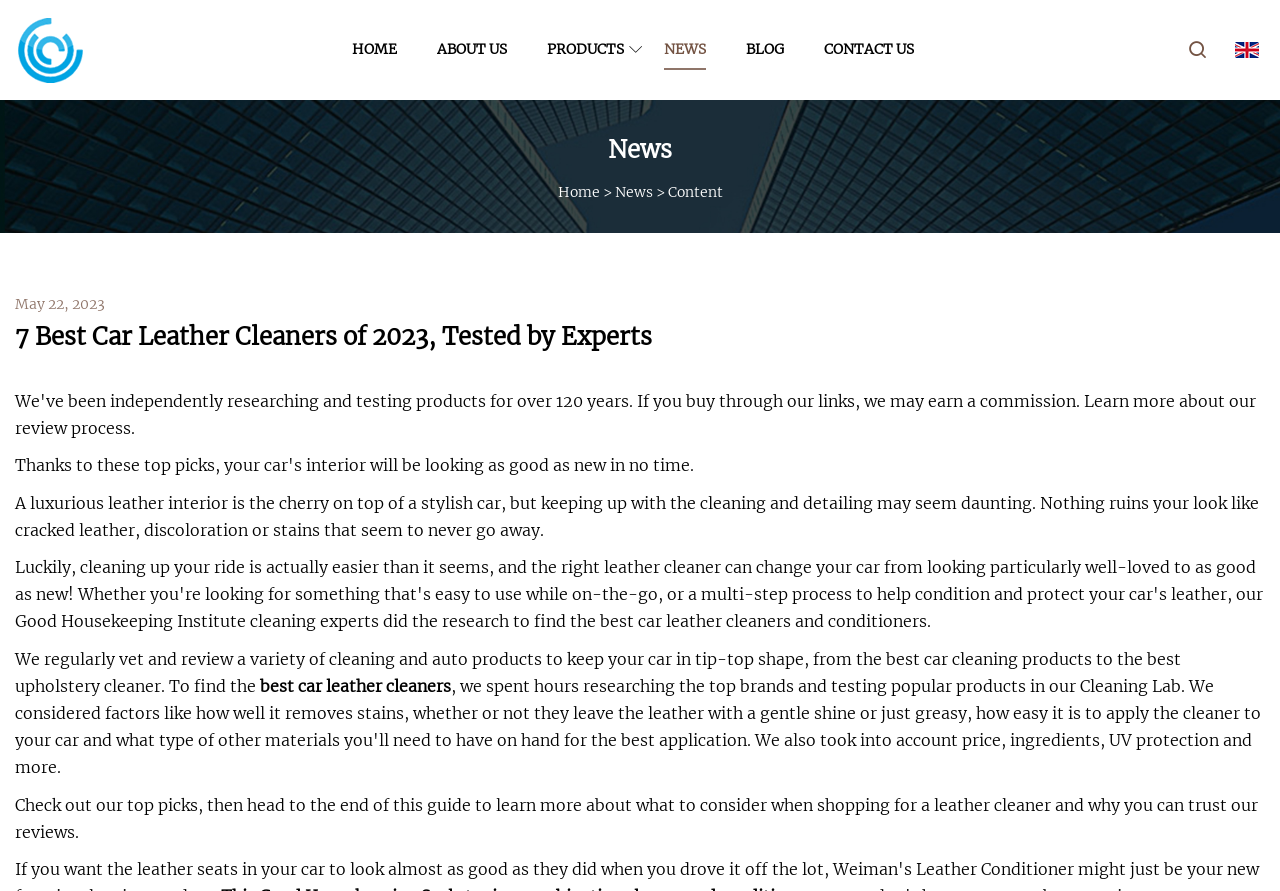Provide a one-word or one-phrase answer to the question:
How many sections are there in the article?

At least 2